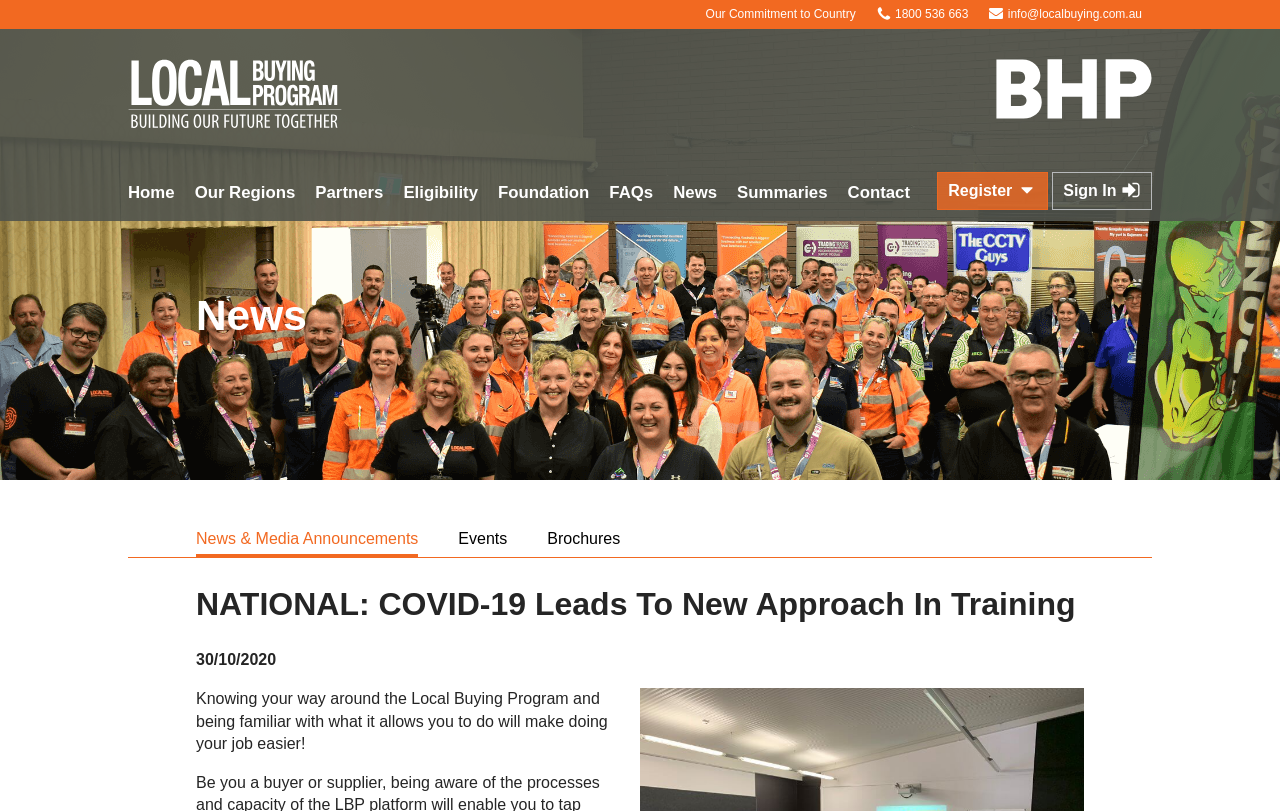How many navigation links are there?
Please provide a single word or phrase based on the screenshot.

9